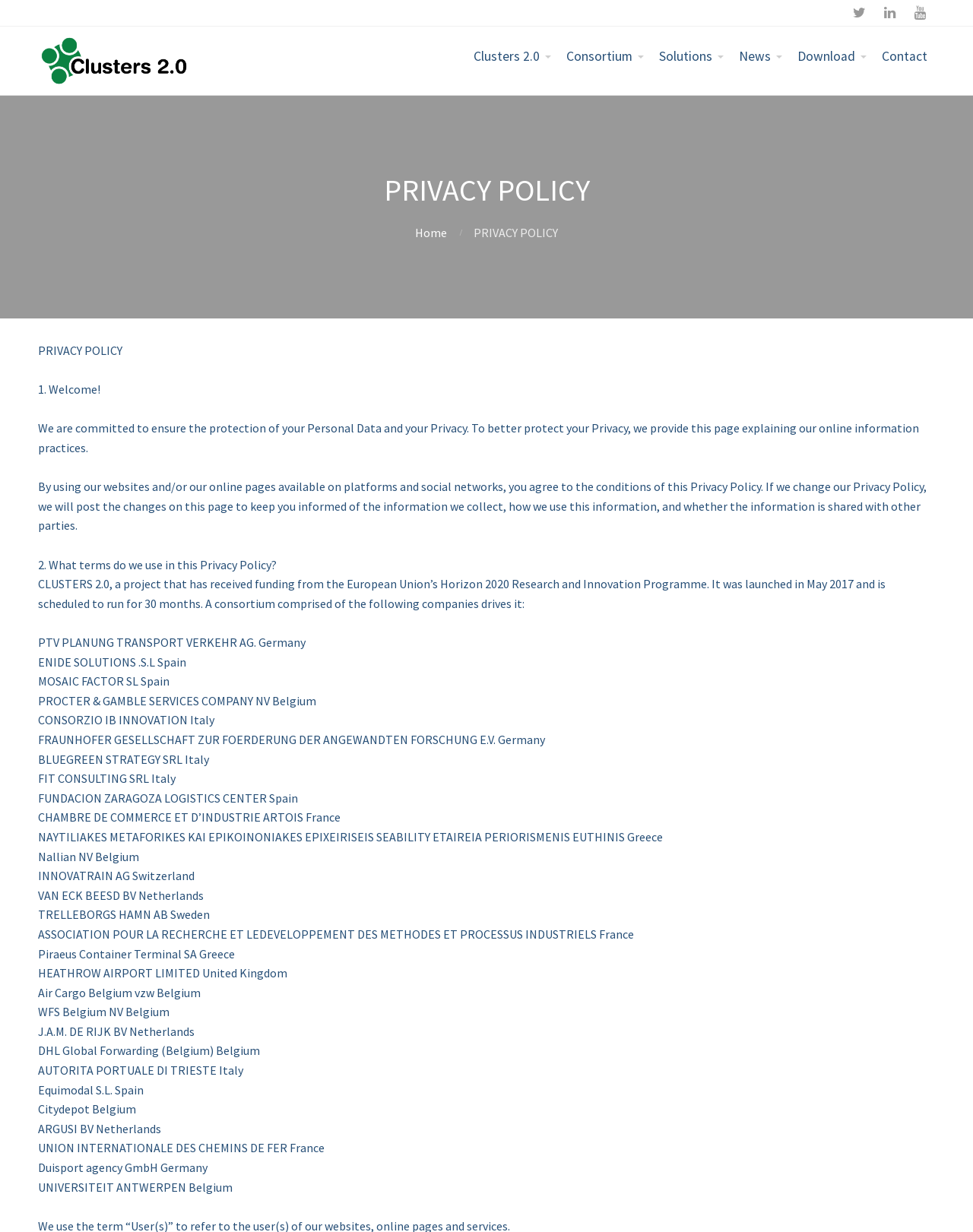Please identify the bounding box coordinates for the region that you need to click to follow this instruction: "Read the News".

[0.759, 0.039, 0.792, 0.052]